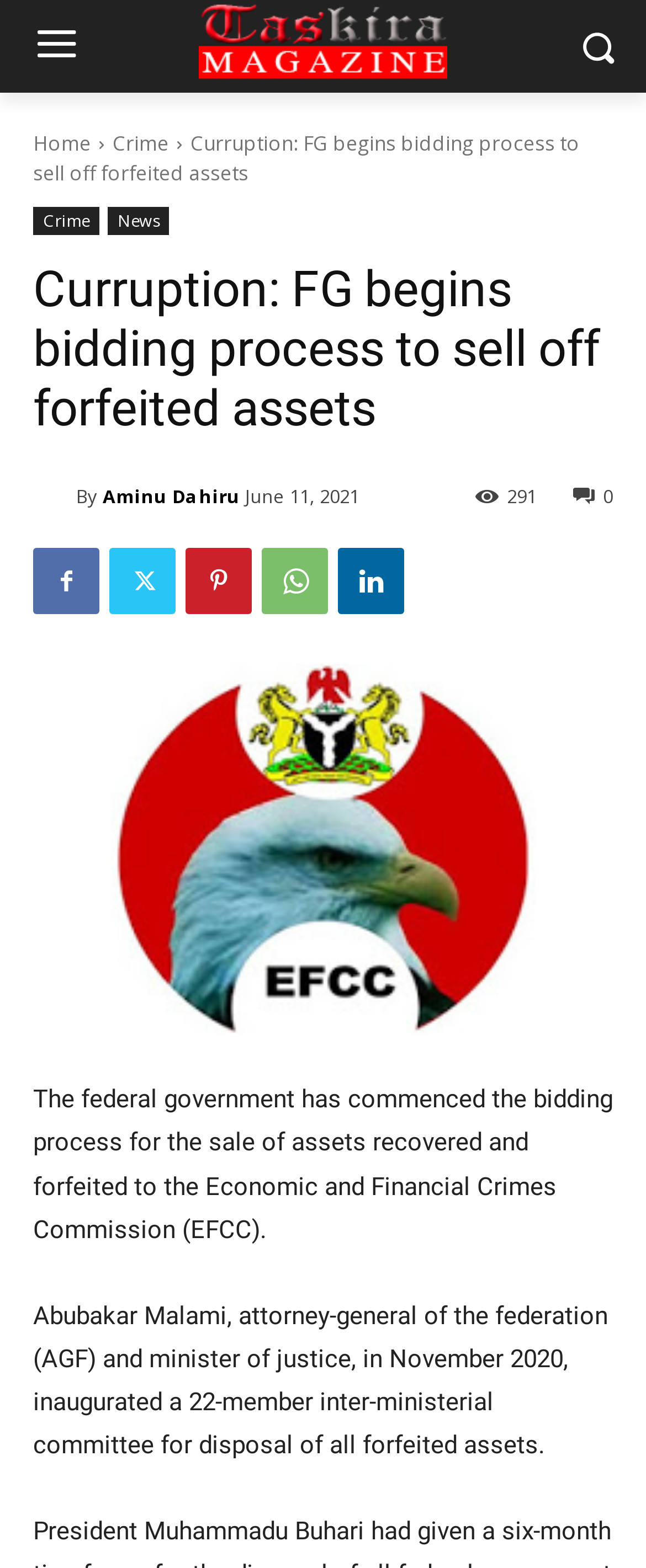Determine the bounding box coordinates (top-left x, top-left y, bottom-right x, bottom-right y) of the UI element described in the following text: Pinterest

[0.287, 0.349, 0.39, 0.392]